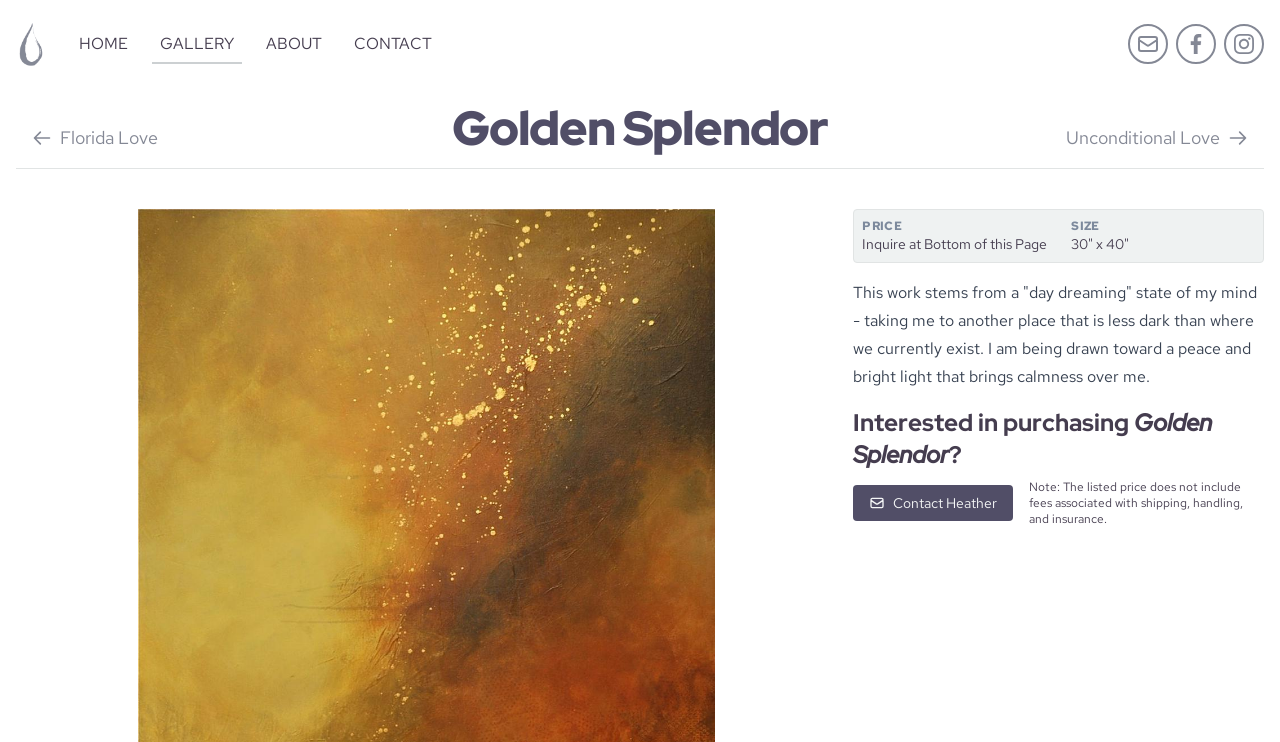Please mark the bounding box coordinates of the area that should be clicked to carry out the instruction: "Explore the ABOUT page".

[0.201, 0.034, 0.258, 0.086]